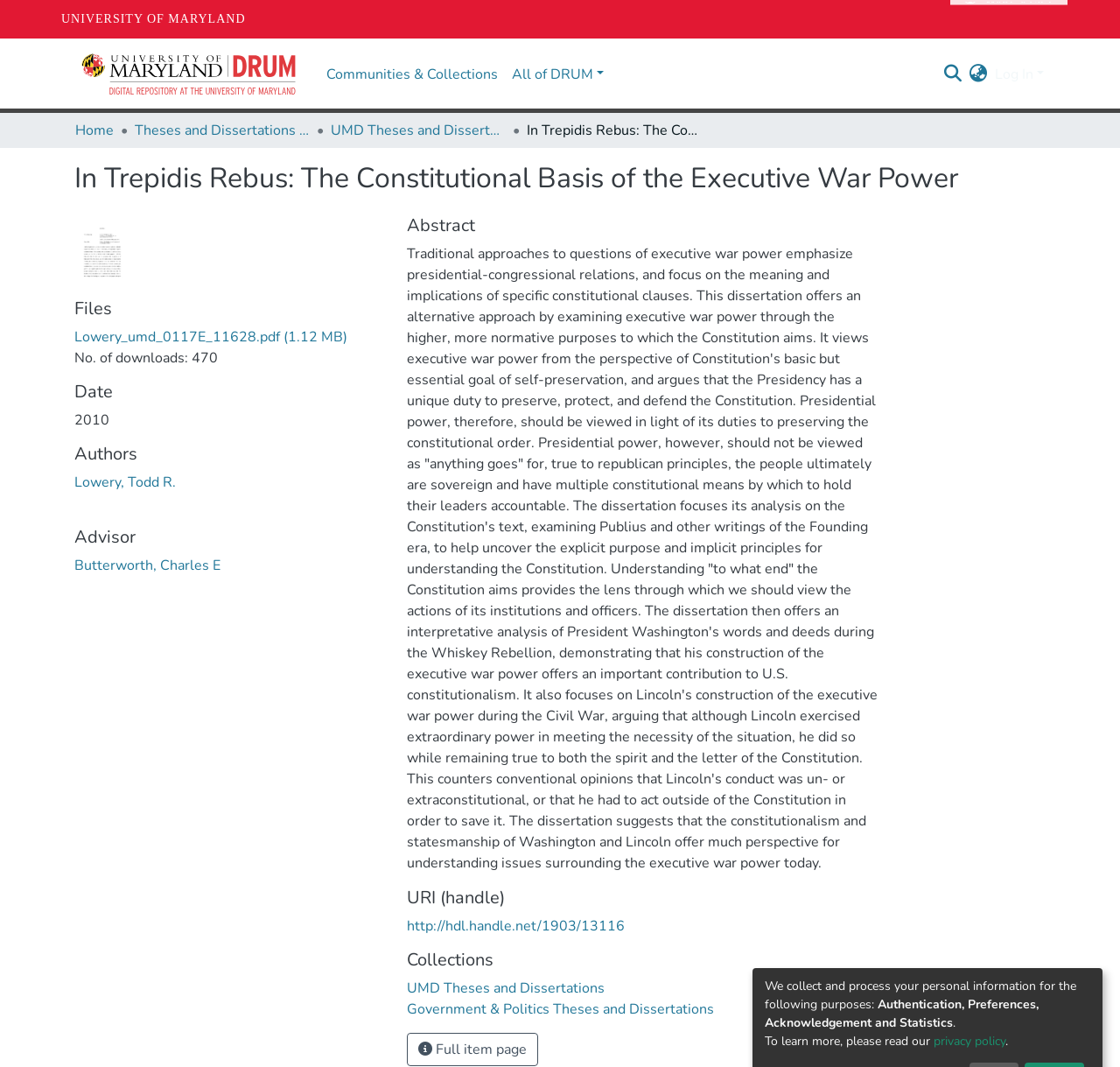Please specify the bounding box coordinates in the format (top-left x, top-left y, bottom-right x, bottom-right y), with values ranging from 0 to 1. Identify the bounding box for the UI component described as follows: Theses and Dissertations from UMD

[0.12, 0.112, 0.277, 0.132]